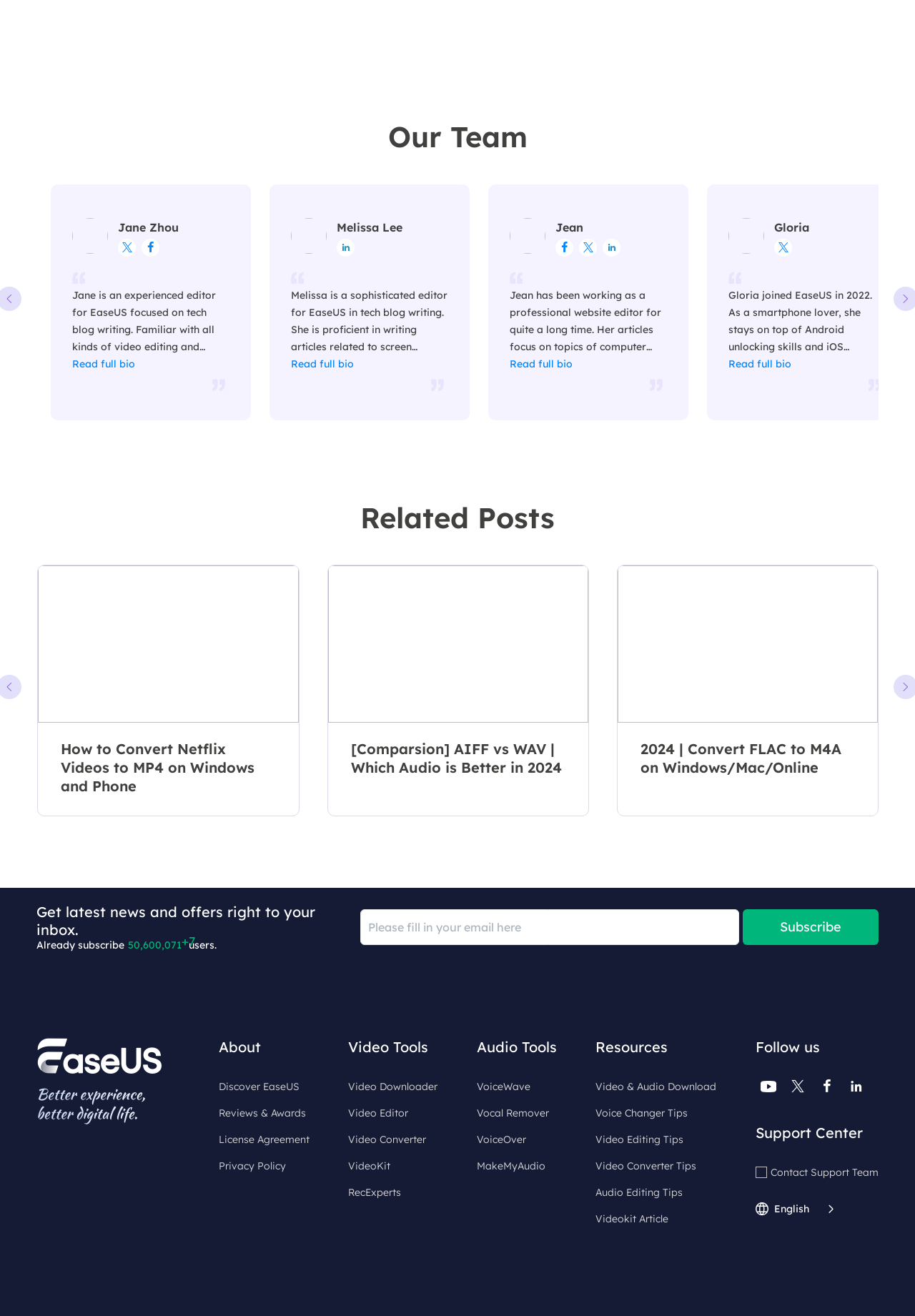How many team members are shown on this page?
Please answer the question with a detailed and comprehensive explanation.

I counted the number of groups with 'Read full bio' links, which are 4, indicating 4 team members are shown on this page.